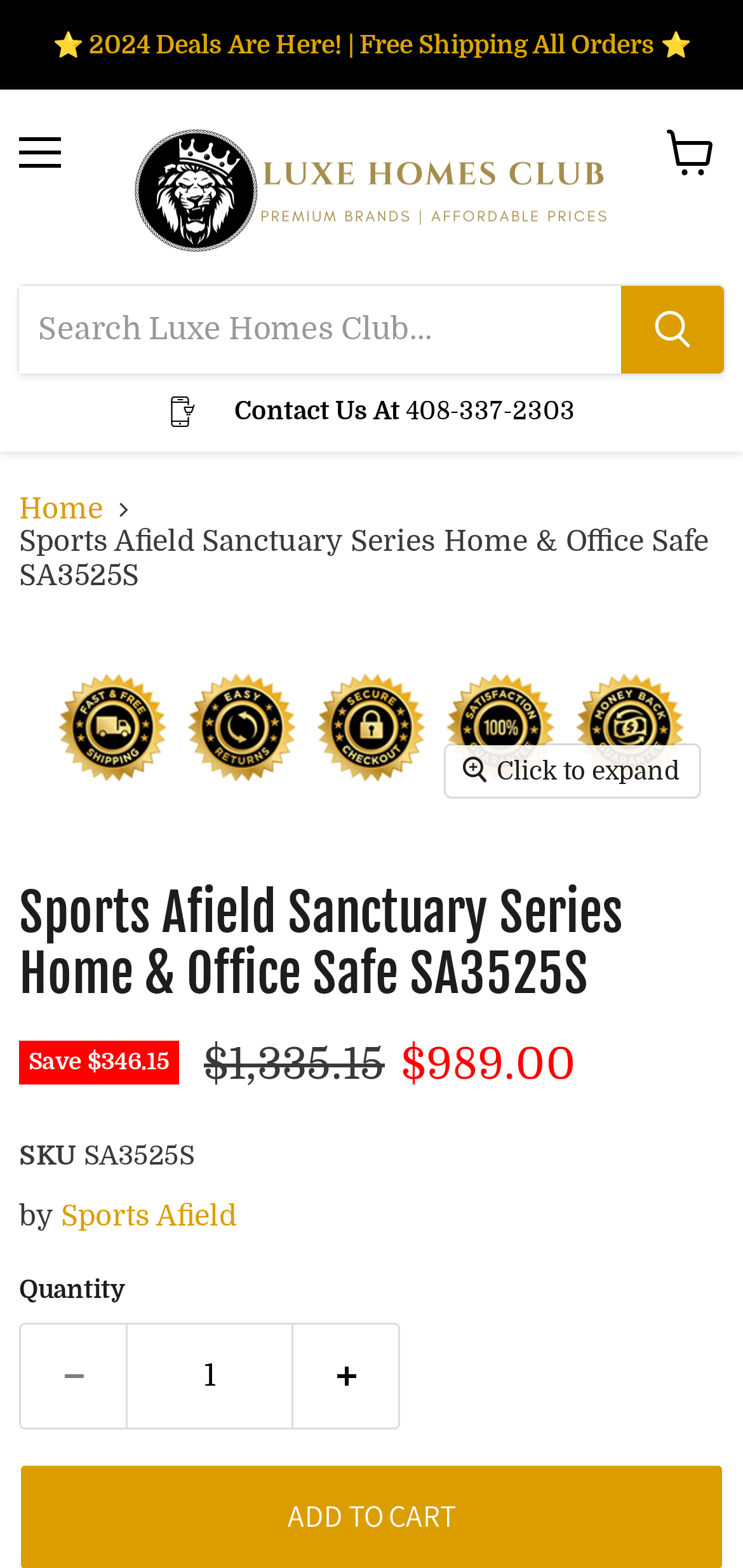Answer briefly with one word or phrase:
What is the original price of the product?

$1,335.15